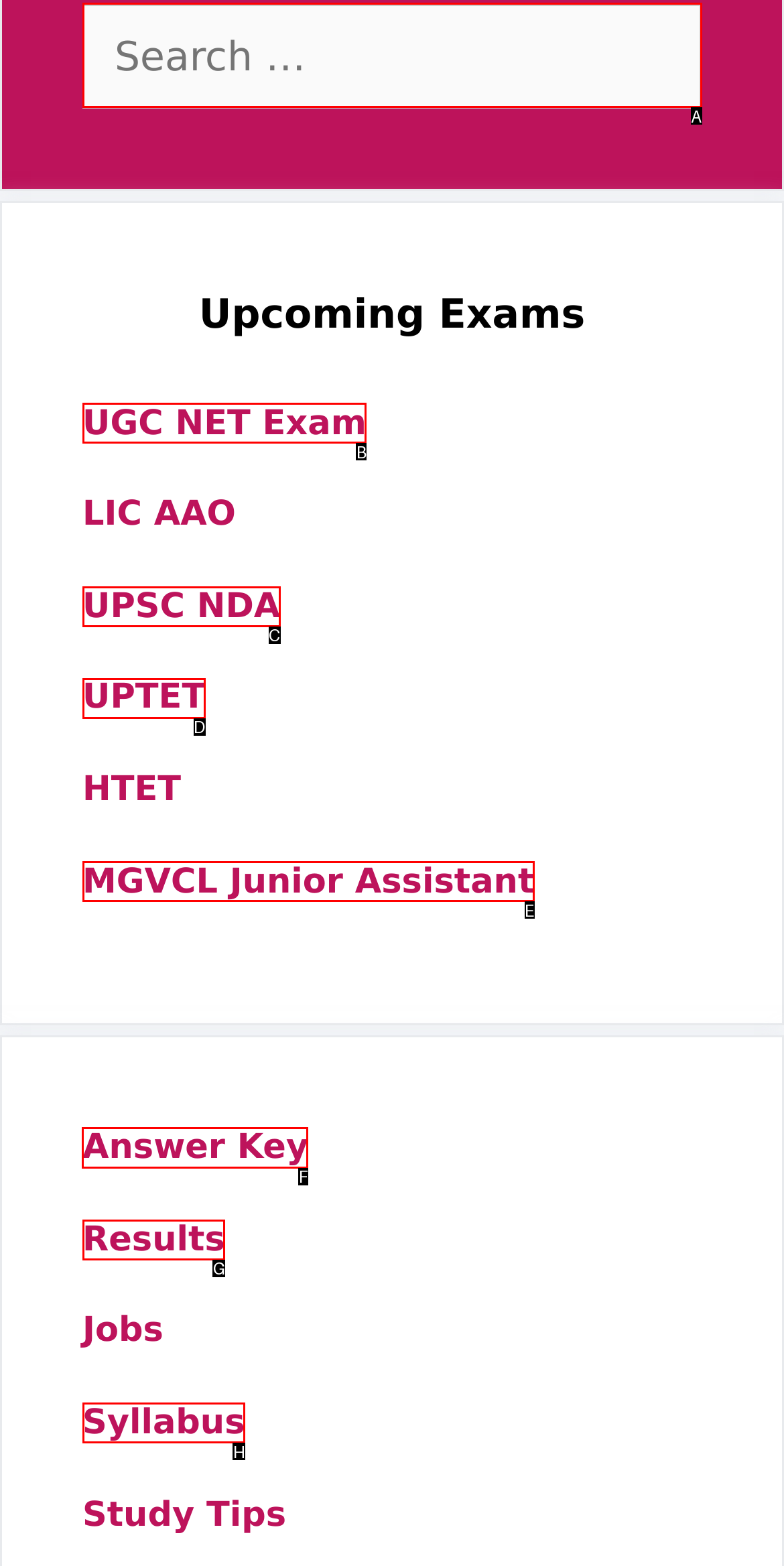Provide the letter of the HTML element that you need to click on to perform the task: See all recent posts.
Answer with the letter corresponding to the correct option.

None